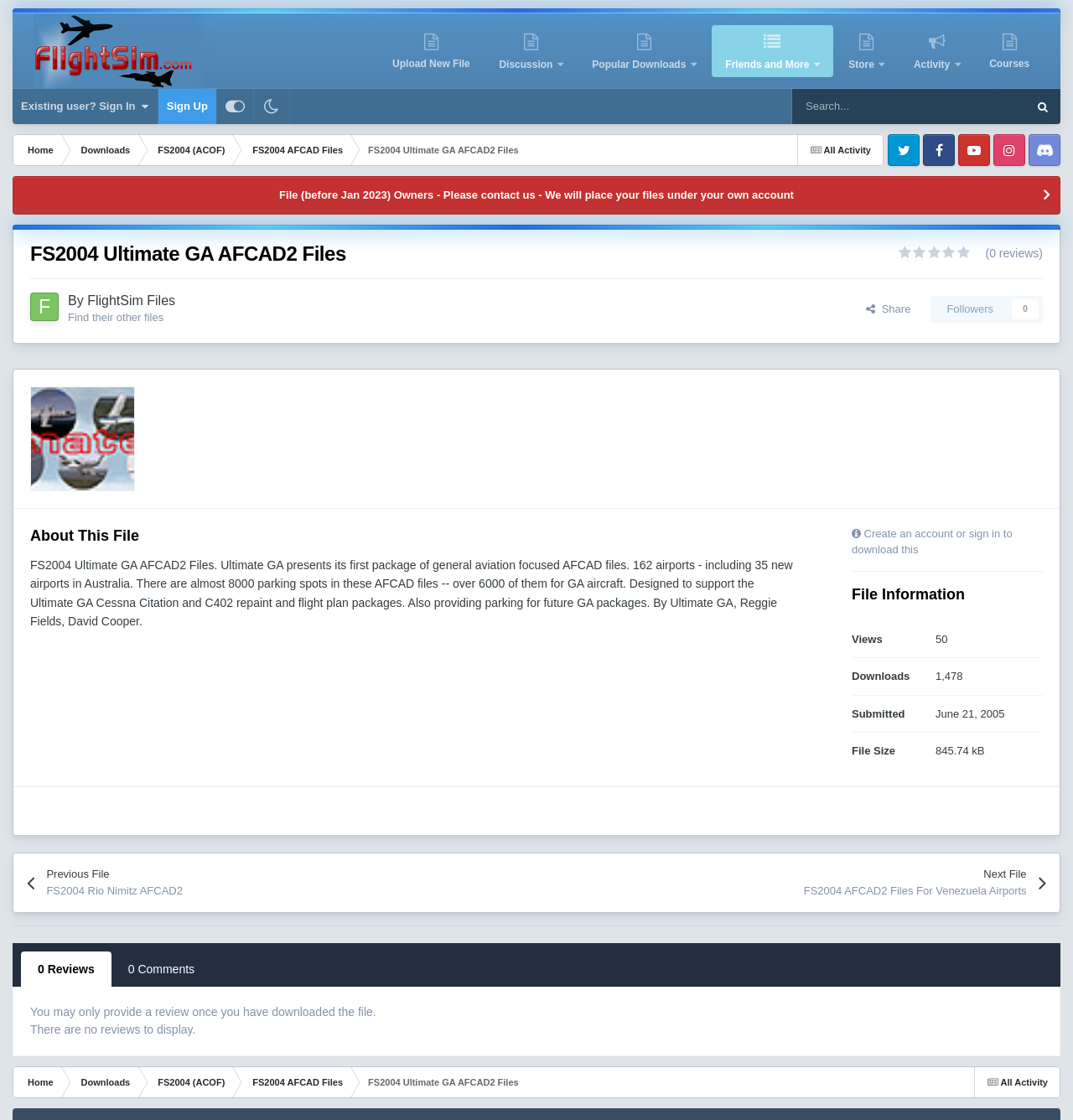Refer to the element description Facebook and identify the corresponding bounding box in the screenshot. Format the coordinates as (top-left x, top-left y, bottom-right x, bottom-right y) with values in the range of 0 to 1.

[0.86, 0.12, 0.89, 0.148]